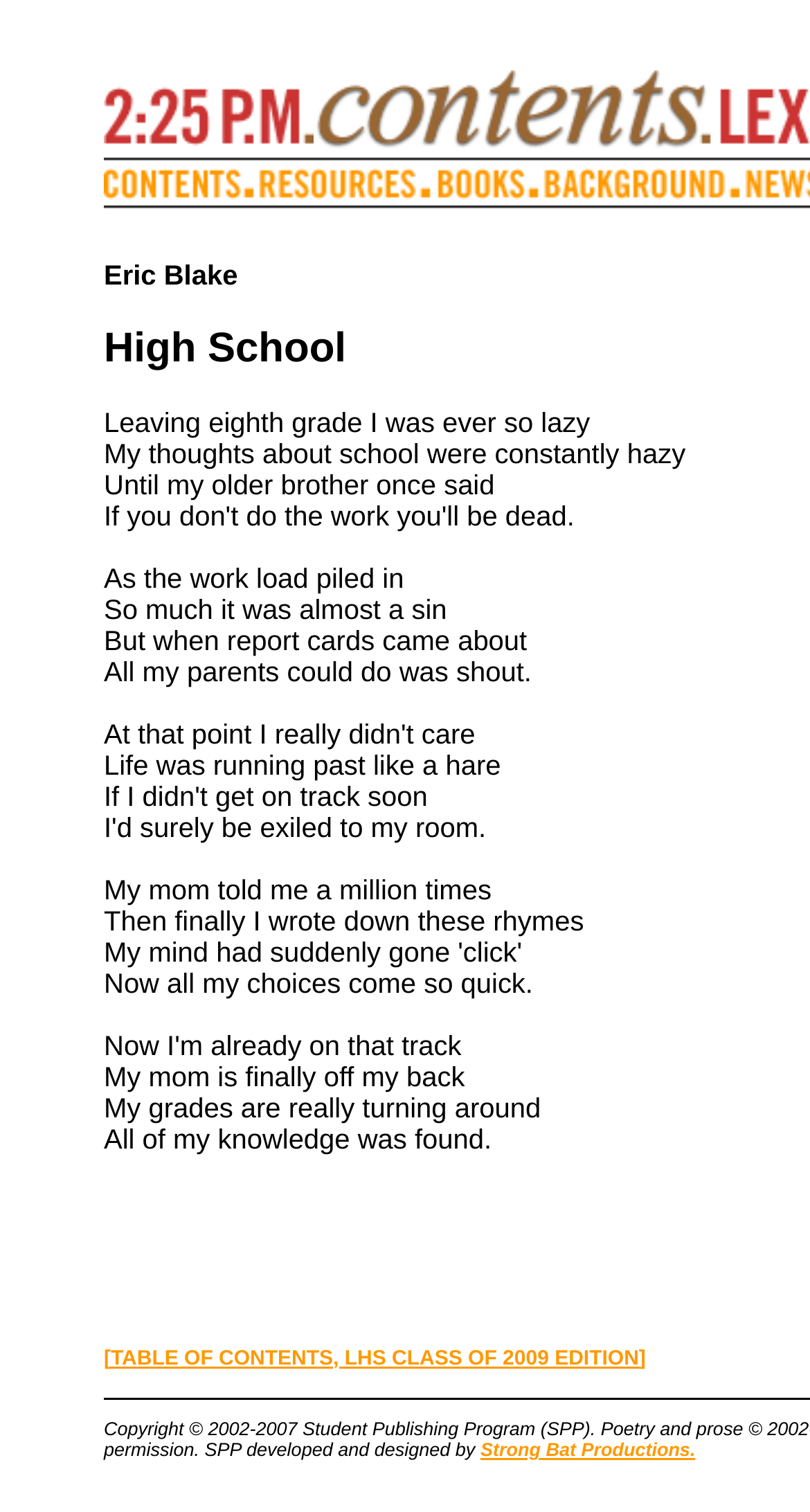What is the theme of the poem on the webpage?
Could you give a comprehensive explanation in response to this question?

After reading the poem's lines, I can infer that the theme of the poem is about a student's life, struggles, and achievements, as it mentions report cards, grades, and knowledge.